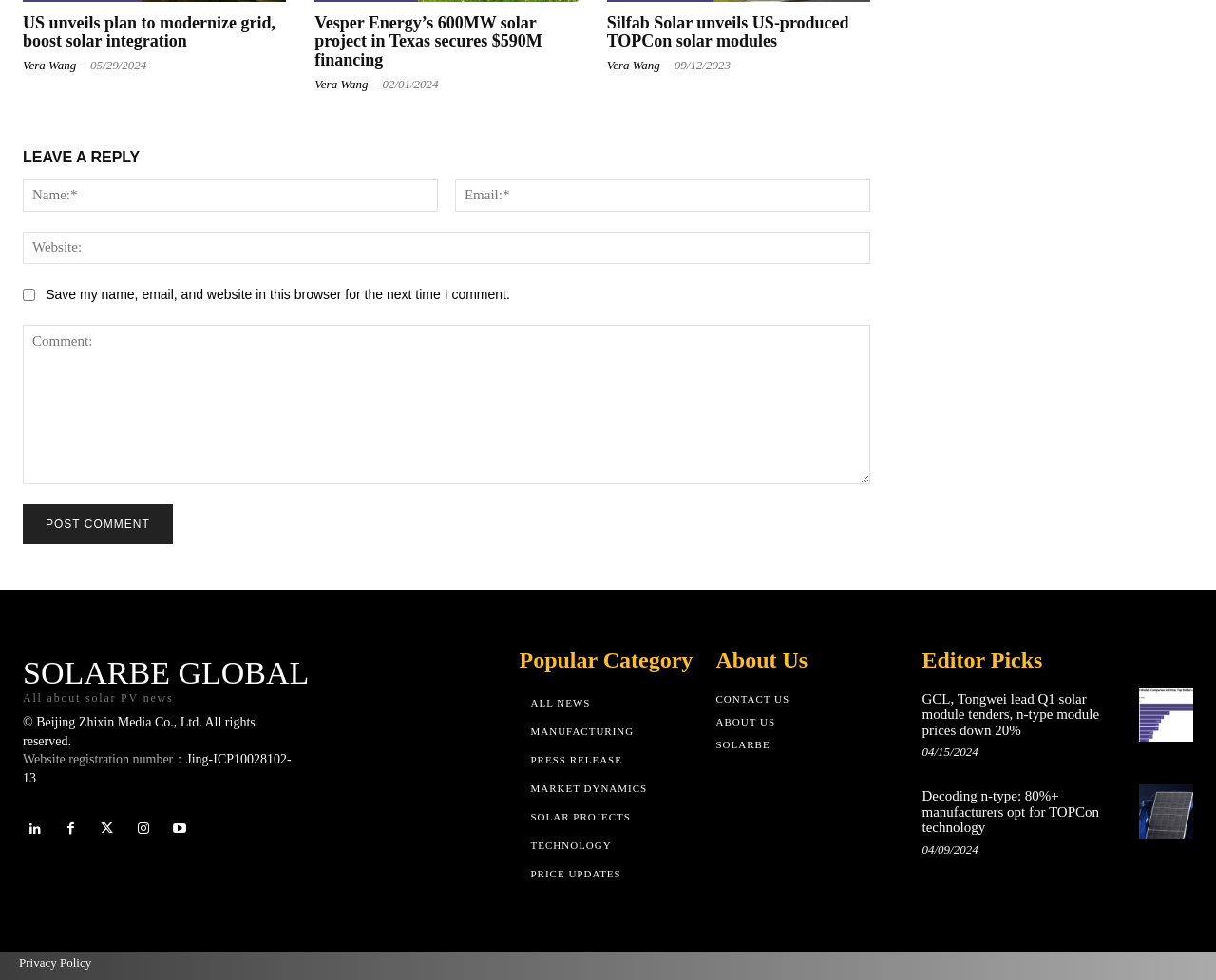What is the purpose of the 'About Us' section?
Using the visual information, answer the question in a single word or phrase.

To provide company information